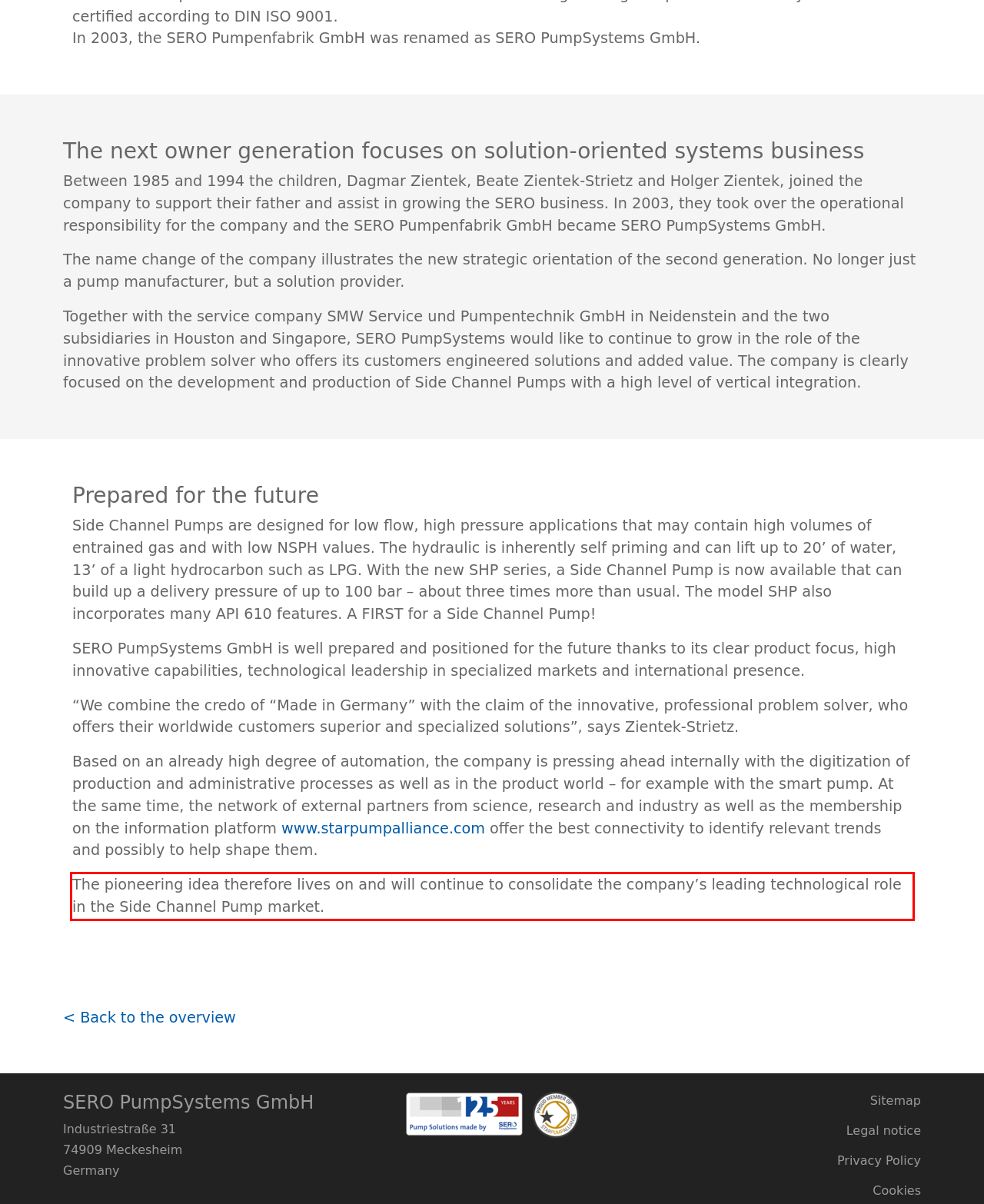There is a UI element on the webpage screenshot marked by a red bounding box. Extract and generate the text content from within this red box.

The pioneering idea therefore lives on and will continue to consolidate the company’s leading technological role in the Side Channel Pump market.